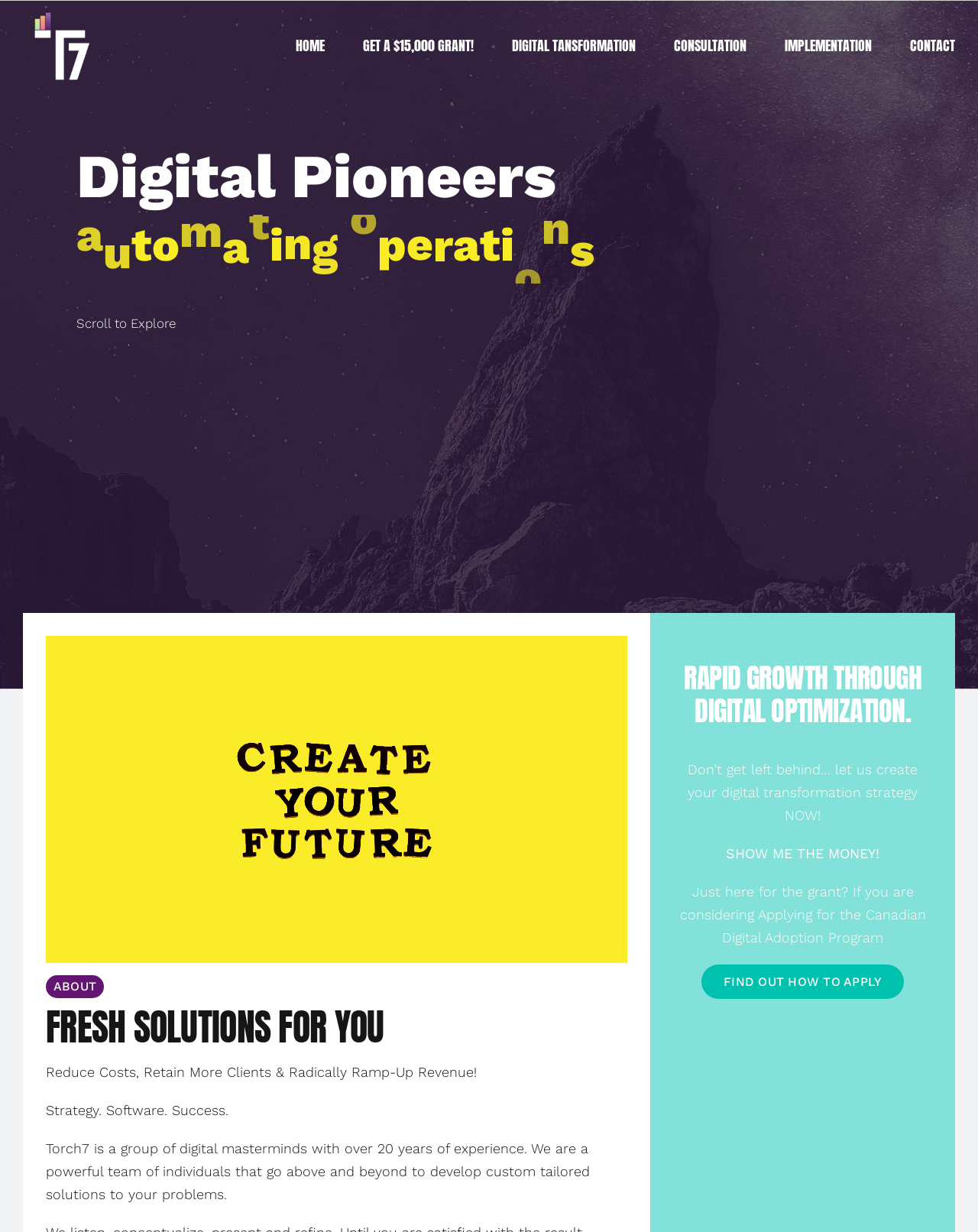Identify and generate the primary title of the webpage.

RAPID GROWTH THROUGH DIGITAL OPTIMIZATION.